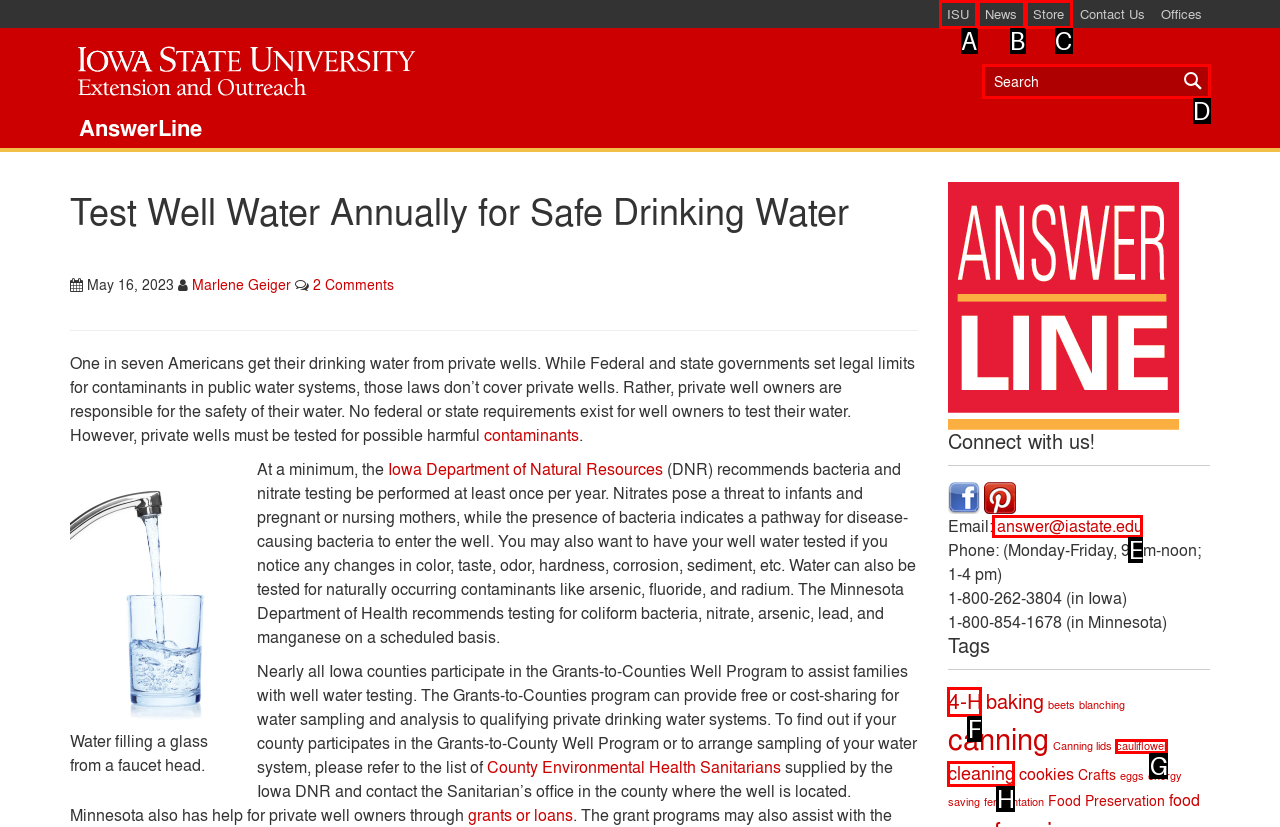From the options presented, which lettered element matches this description: cauliflower
Reply solely with the letter of the matching option.

G